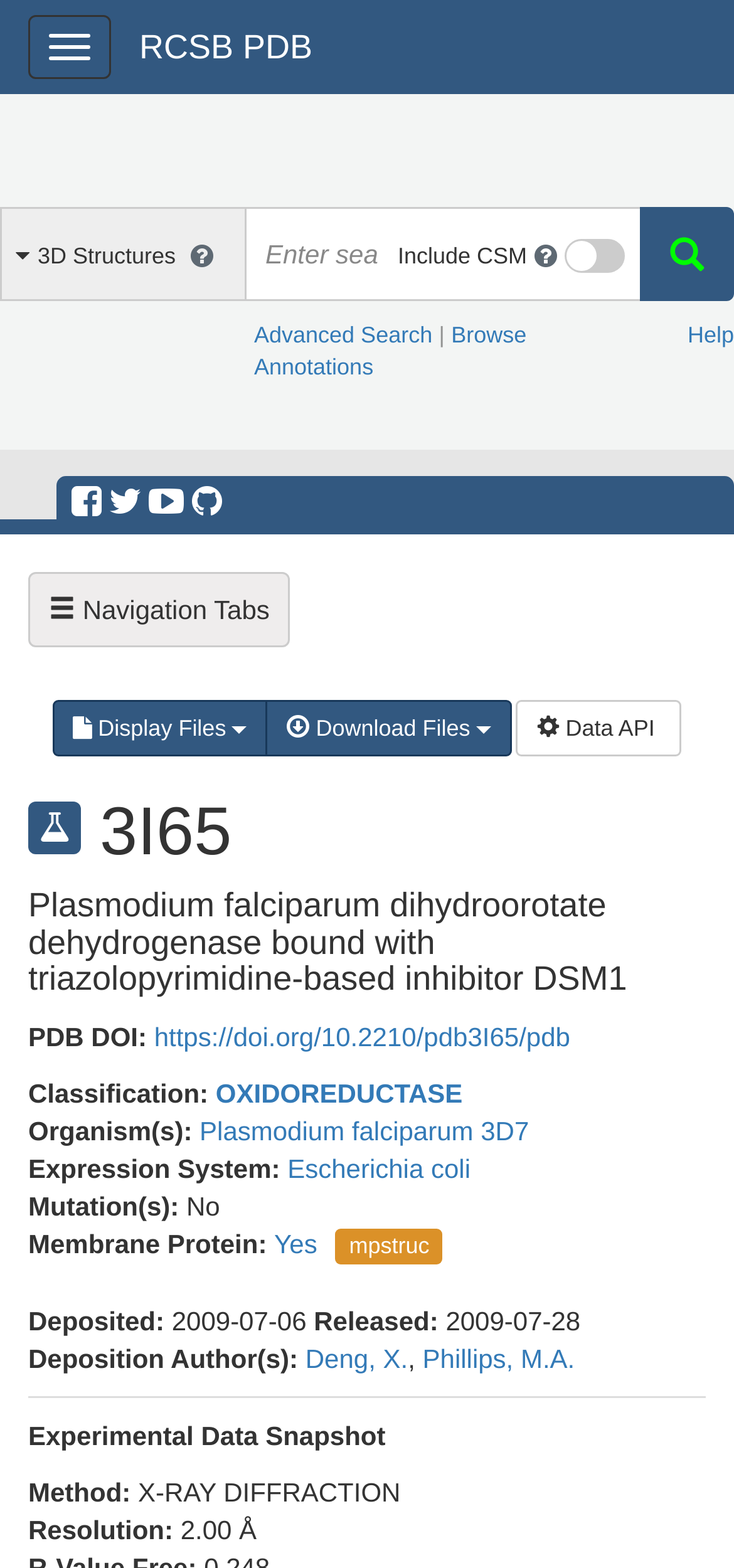Provide a brief response to the question below using a single word or phrase: 
What is the expression system of this protein?

Escherichia coli